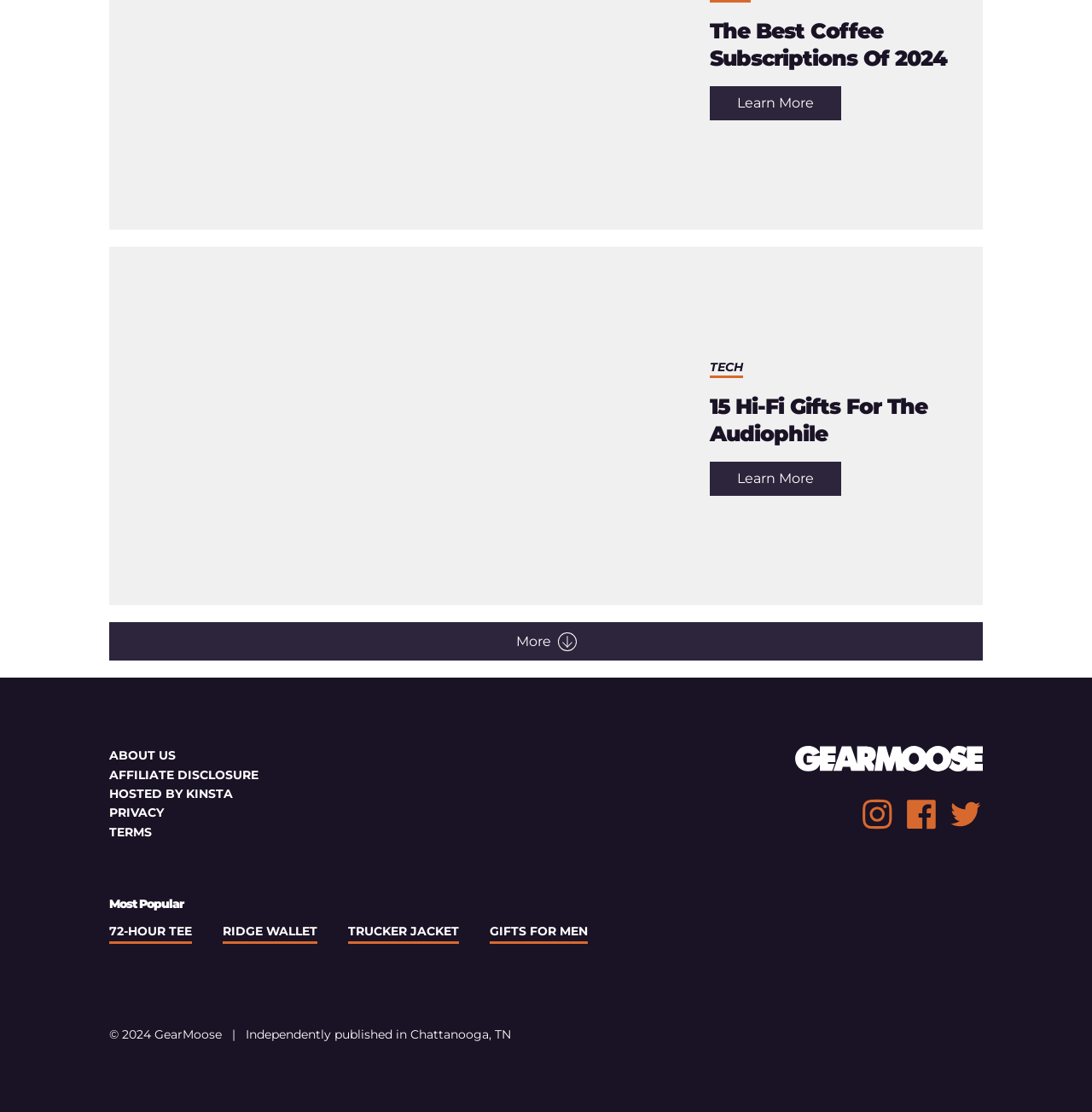Please provide the bounding box coordinates for the element that needs to be clicked to perform the following instruction: "Go to the ABOUT US page". The coordinates should be given as four float numbers between 0 and 1, i.e., [left, top, right, bottom].

[0.1, 0.672, 0.161, 0.686]